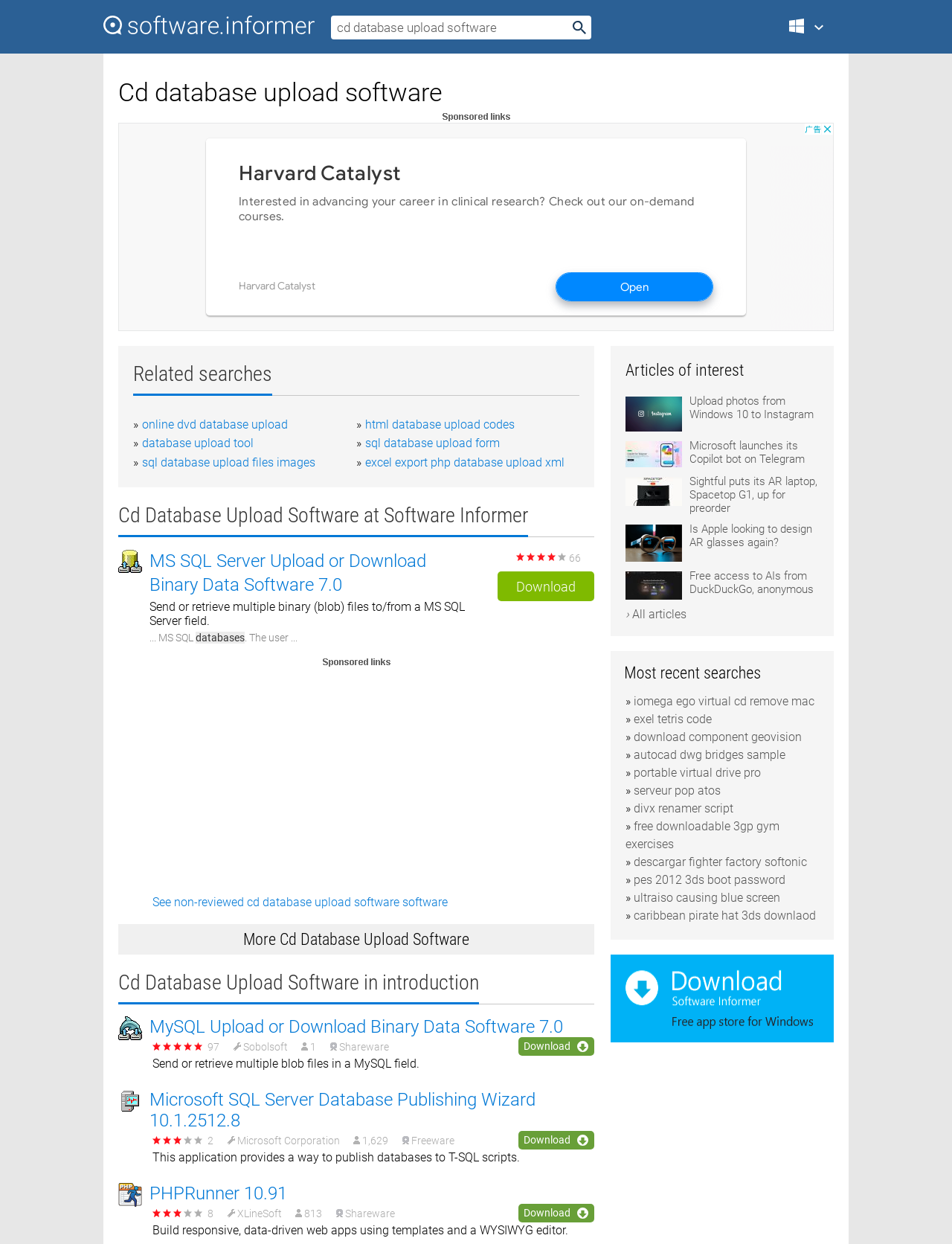Identify the bounding box of the HTML element described here: "html database upload codes". Provide the coordinates as four float numbers between 0 and 1: [left, top, right, bottom].

[0.384, 0.335, 0.541, 0.347]